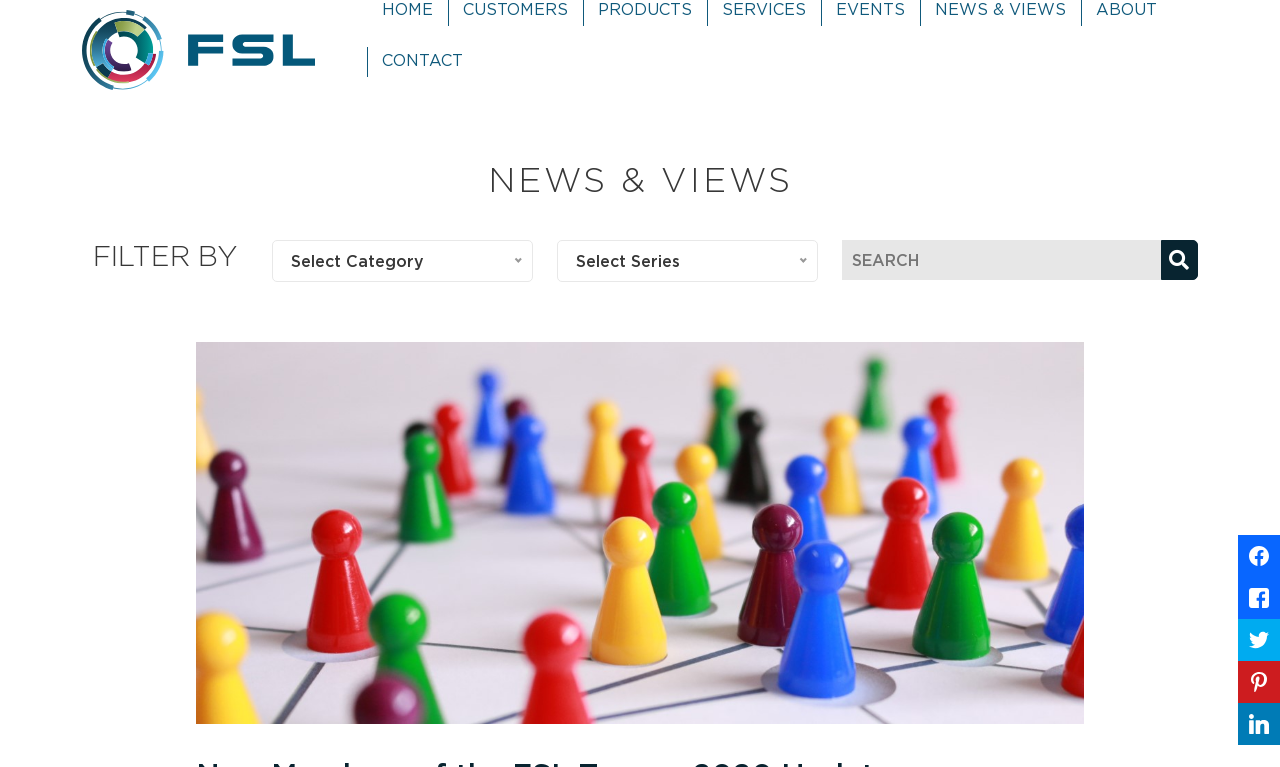Based on the image, provide a detailed response to the question:
What is the icon on the search button?

I looked at the search button and found that it has an icon, which is a magnifying glass, represented by the Unicode character ''.